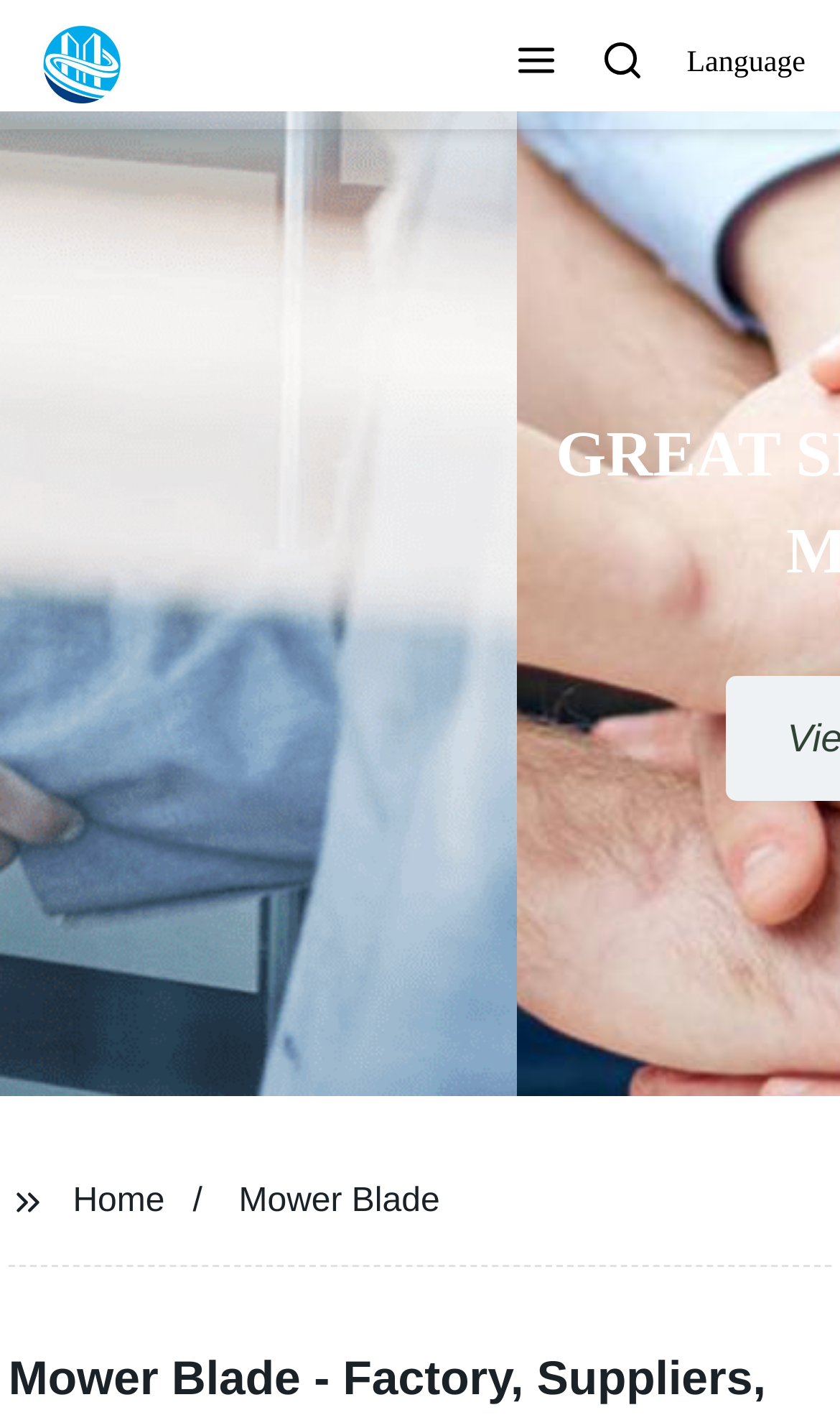What is the function of the search button?
Refer to the screenshot and respond with a concise word or phrase.

To search products